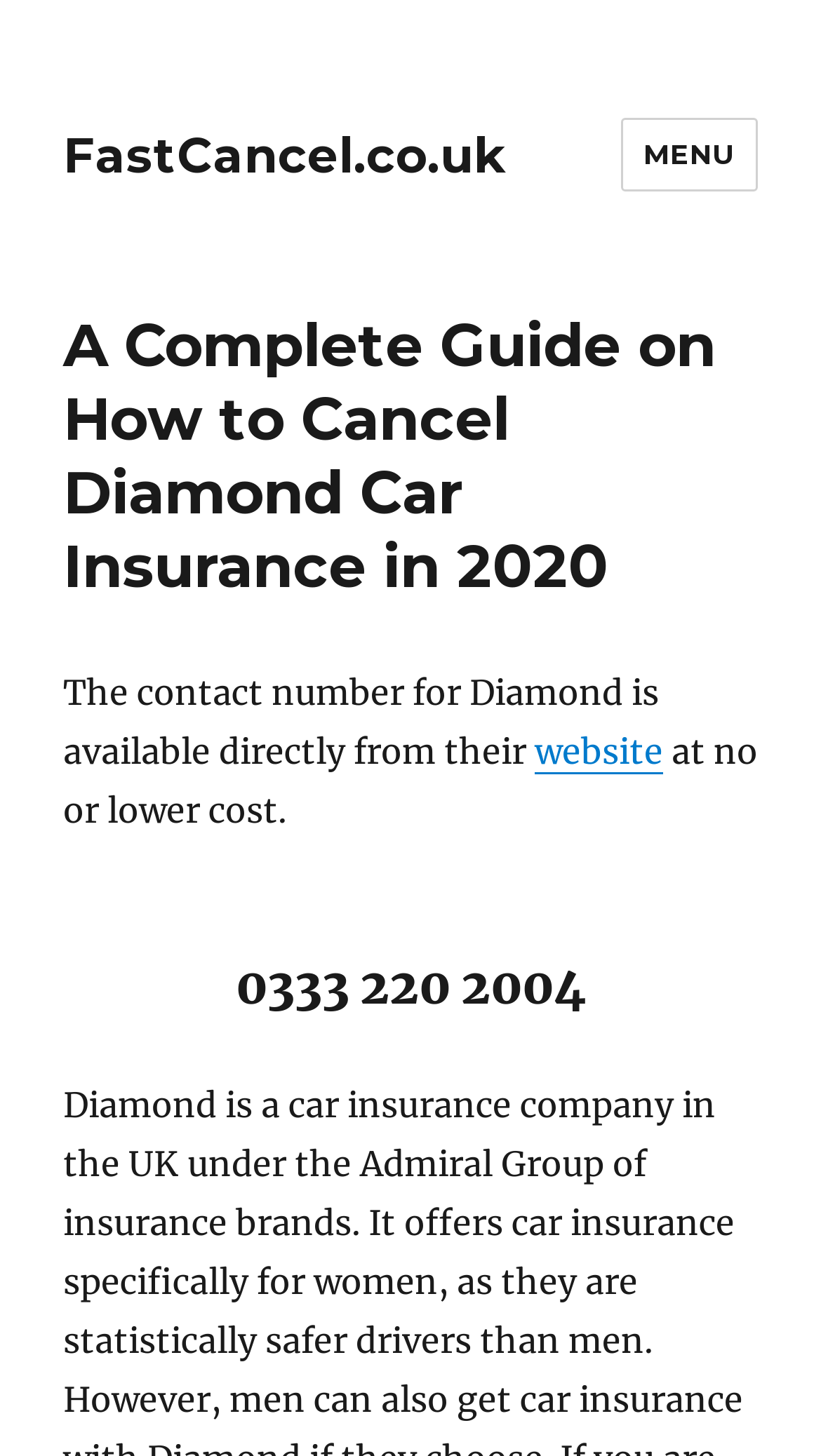Where can I find the contact number for Diamond?
Provide a detailed and extensive answer to the question.

I found this answer by reading the text that says 'The contact number for Diamond is available directly from their website at no or lower cost.' This text implies that the contact number can be found on Diamond's website.